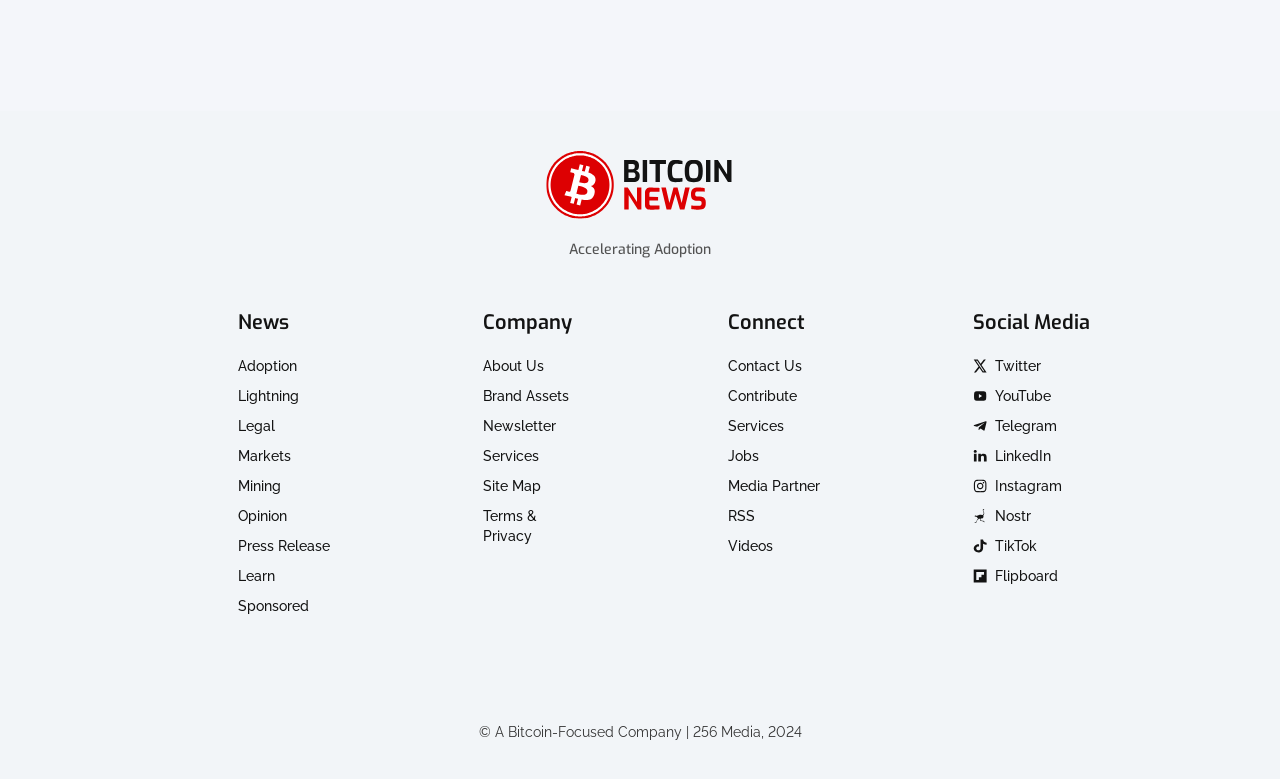Refer to the screenshot and give an in-depth answer to this question: What is the company name mentioned?

The company name mentioned is '256 Media' which is part of the copyright text '© A Bitcoin-Focused Company | 256 Media, 2024' located at the bottom of the webpage with a bounding box of [0.374, 0.93, 0.626, 0.95].